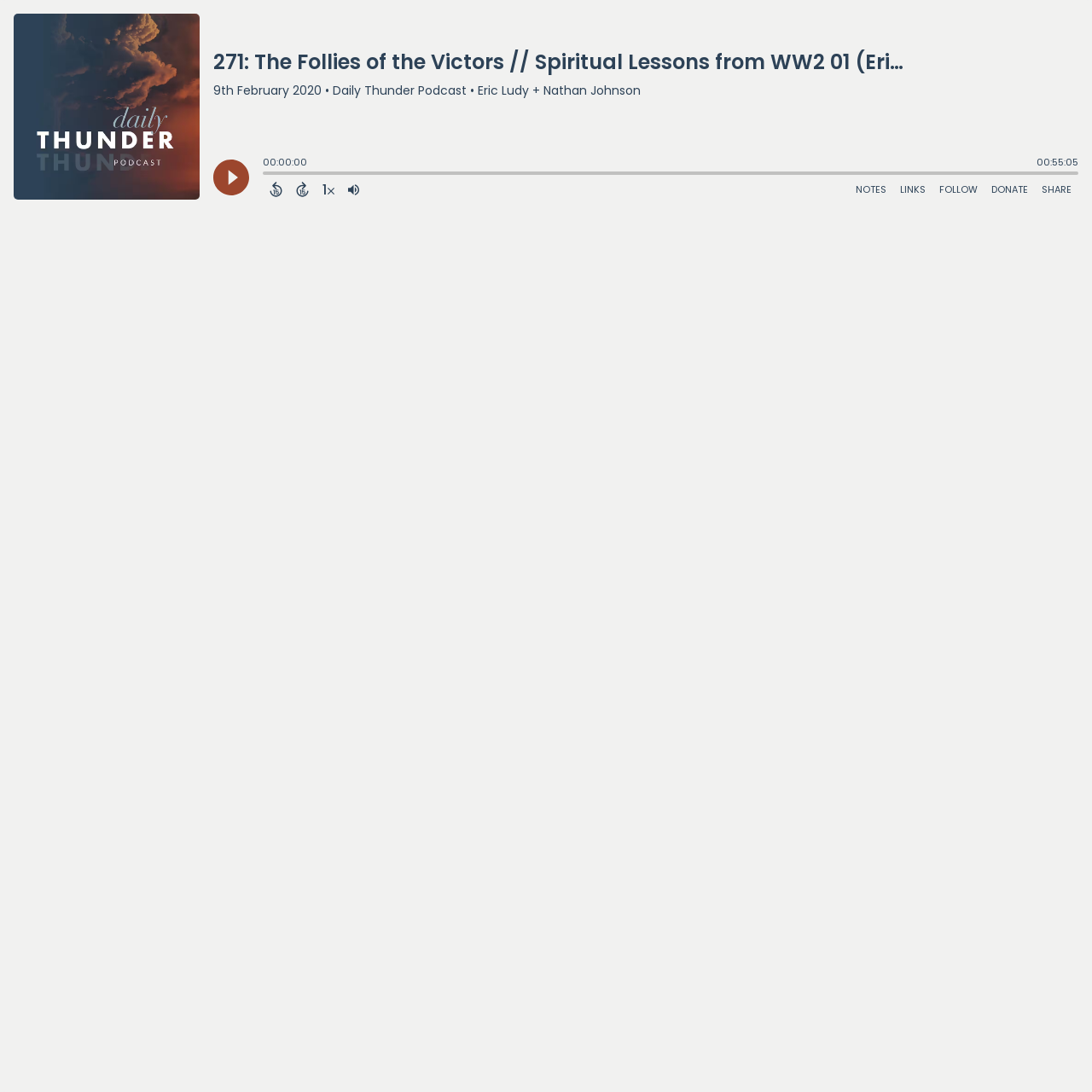Please find the bounding box coordinates of the element that must be clicked to perform the given instruction: "read the news article '21 Grilling Tools That Are Worth the Money – CNET'". The coordinates should be four float numbers from 0 to 1, i.e., [left, top, right, bottom].

None